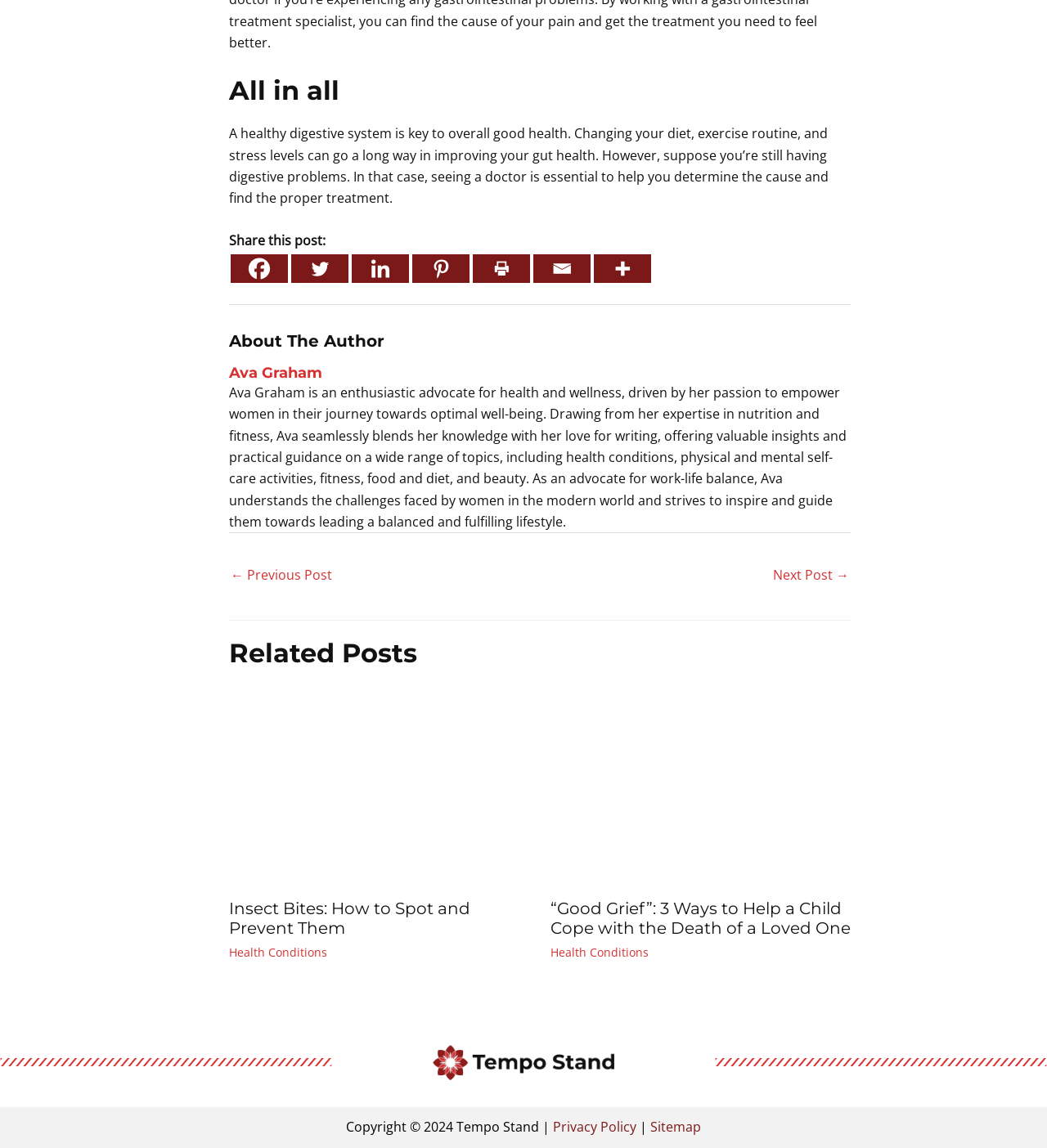What is the topic of the article?
From the image, respond with a single word or phrase.

Digestive system